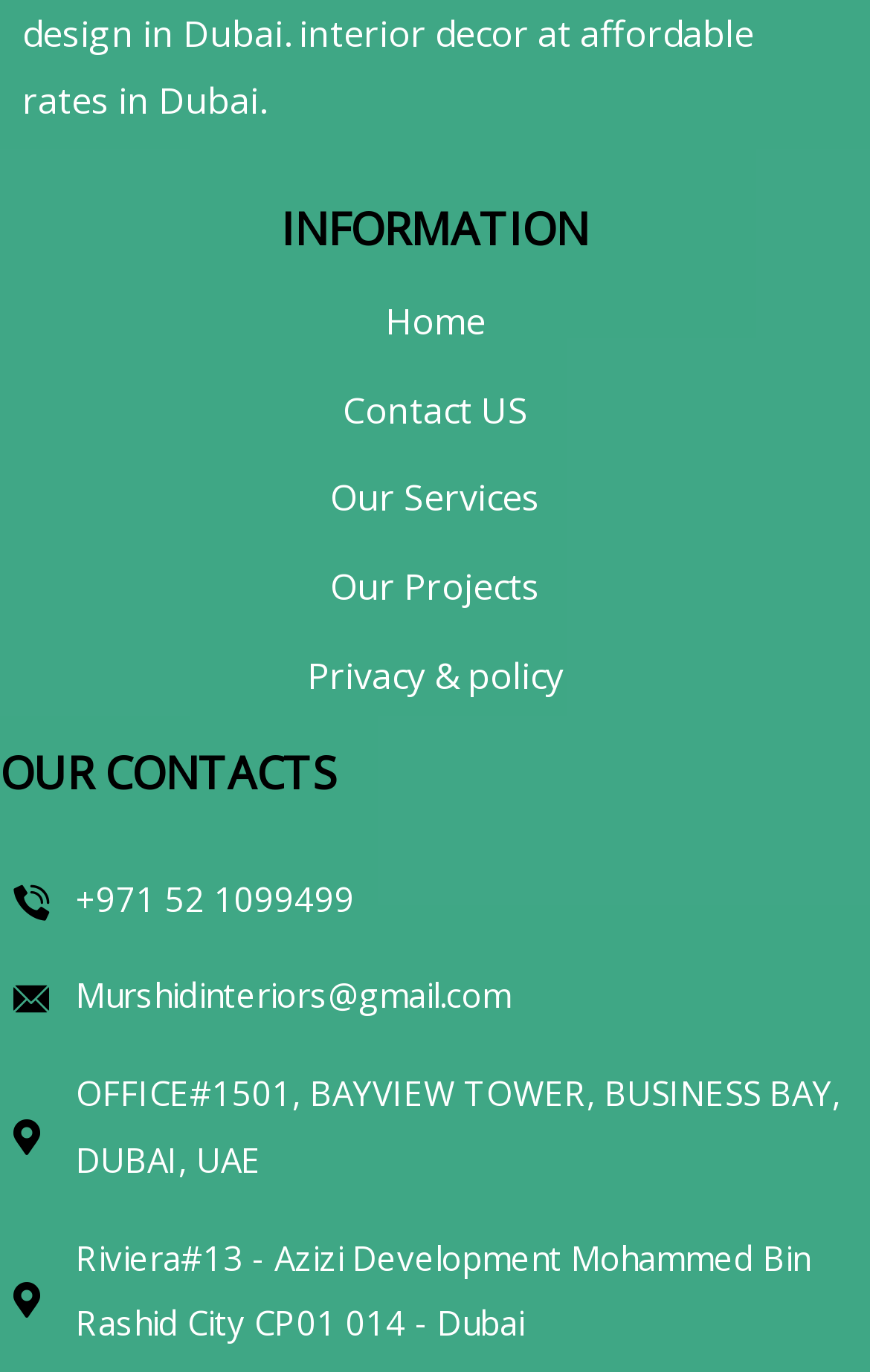Extract the bounding box coordinates of the UI element described: "Contact US". Provide the coordinates in the format [left, top, right, bottom] with values ranging from 0 to 1.

[0.046, 0.276, 0.954, 0.324]